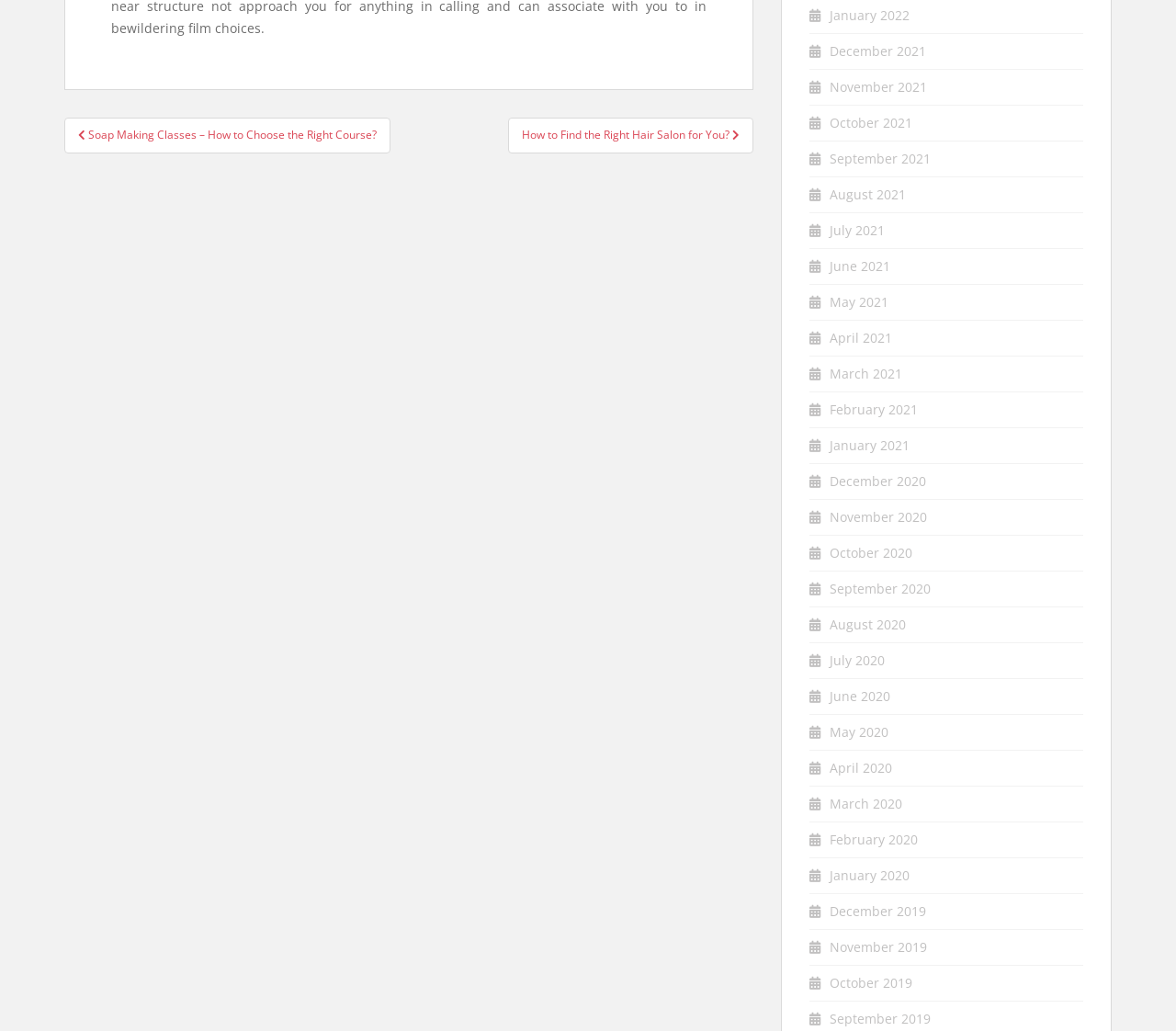Identify the bounding box coordinates of the part that should be clicked to carry out this instruction: "Read How to Find the Right Hair Salon for You?".

[0.432, 0.114, 0.641, 0.149]